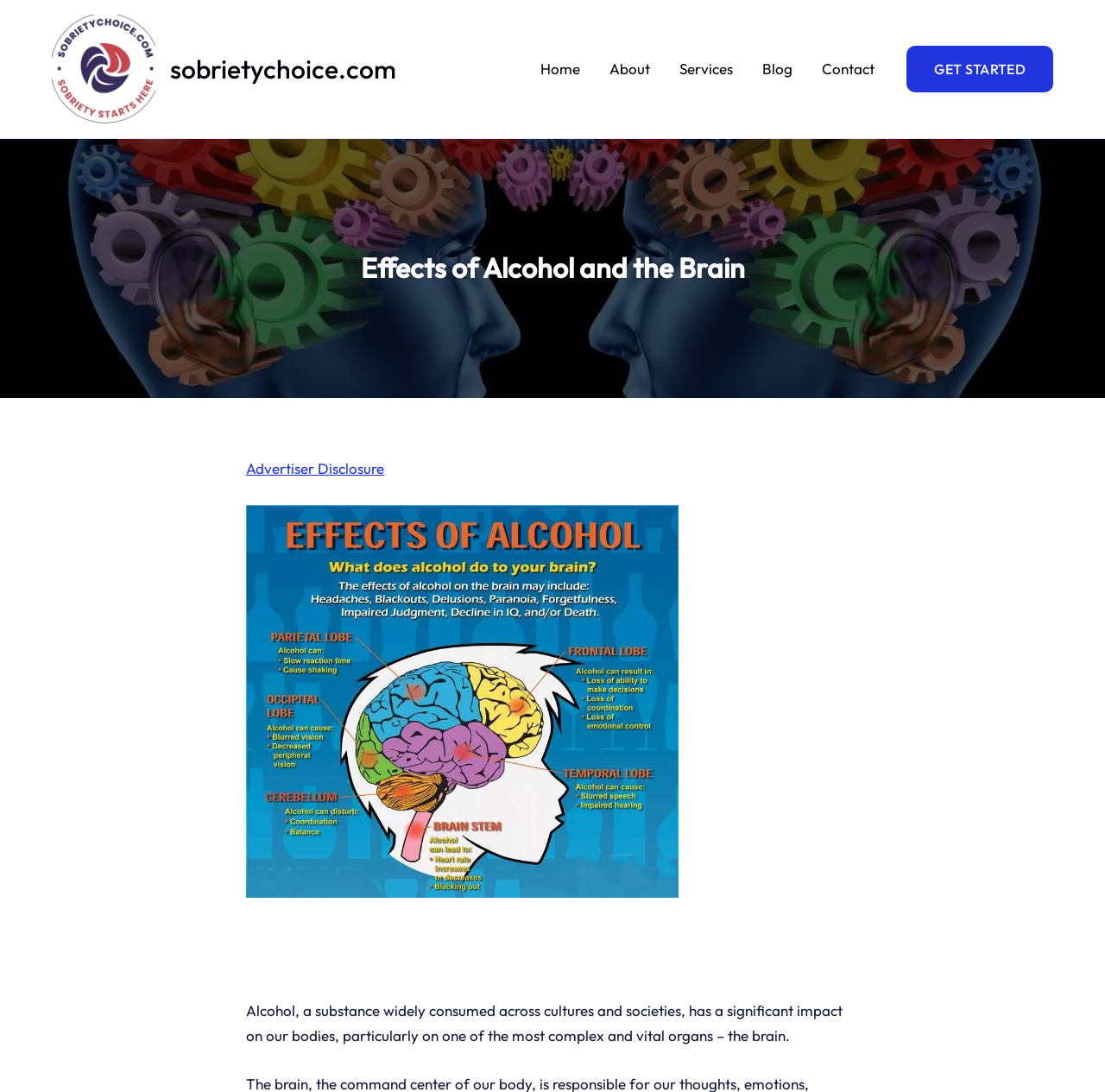Select the bounding box coordinates of the element I need to click to carry out the following instruction: "view the advertiser disclosure".

[0.223, 0.42, 0.348, 0.437]